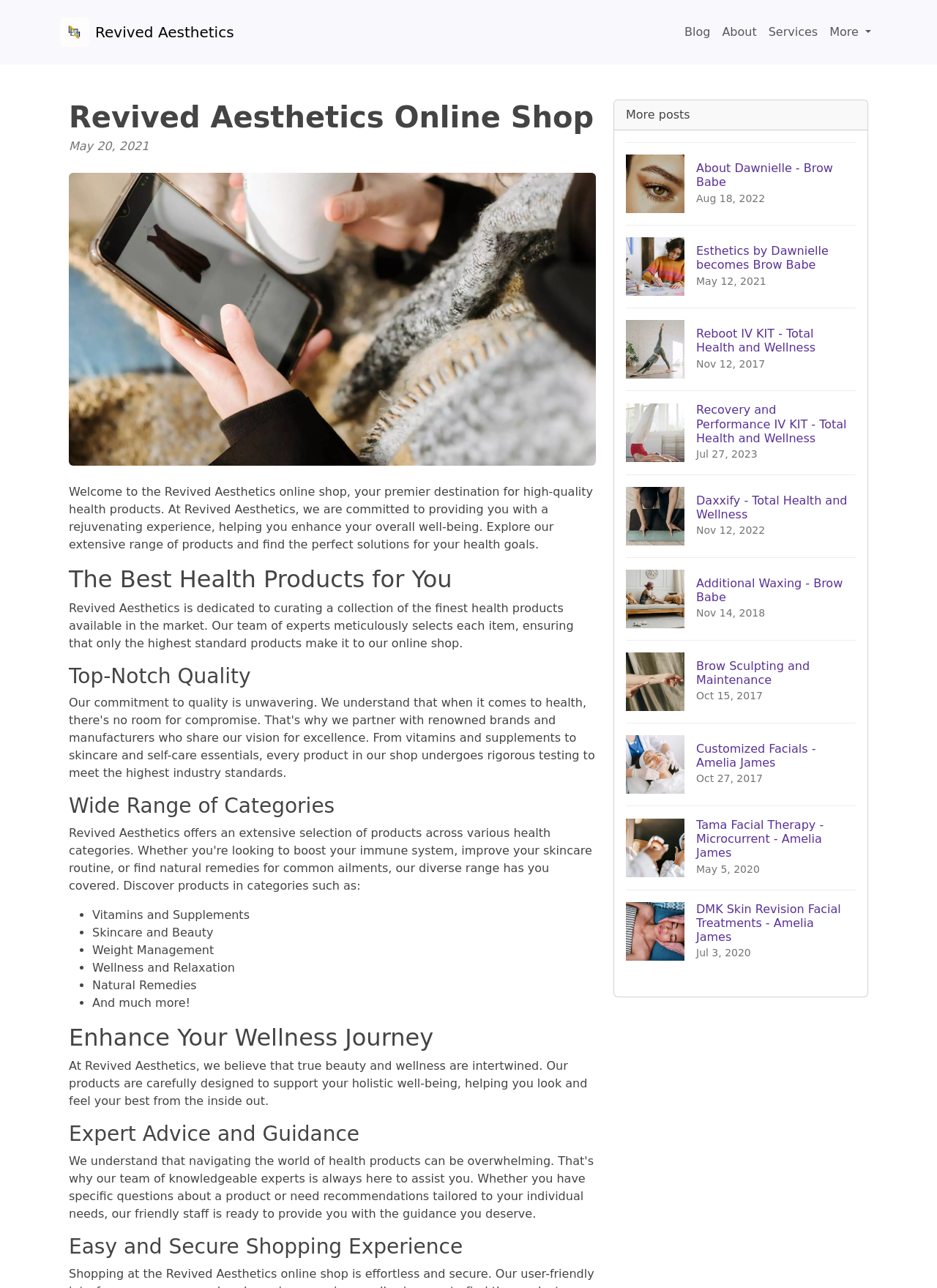Can you find and provide the title of the webpage?

Revived Aesthetics Online Shop